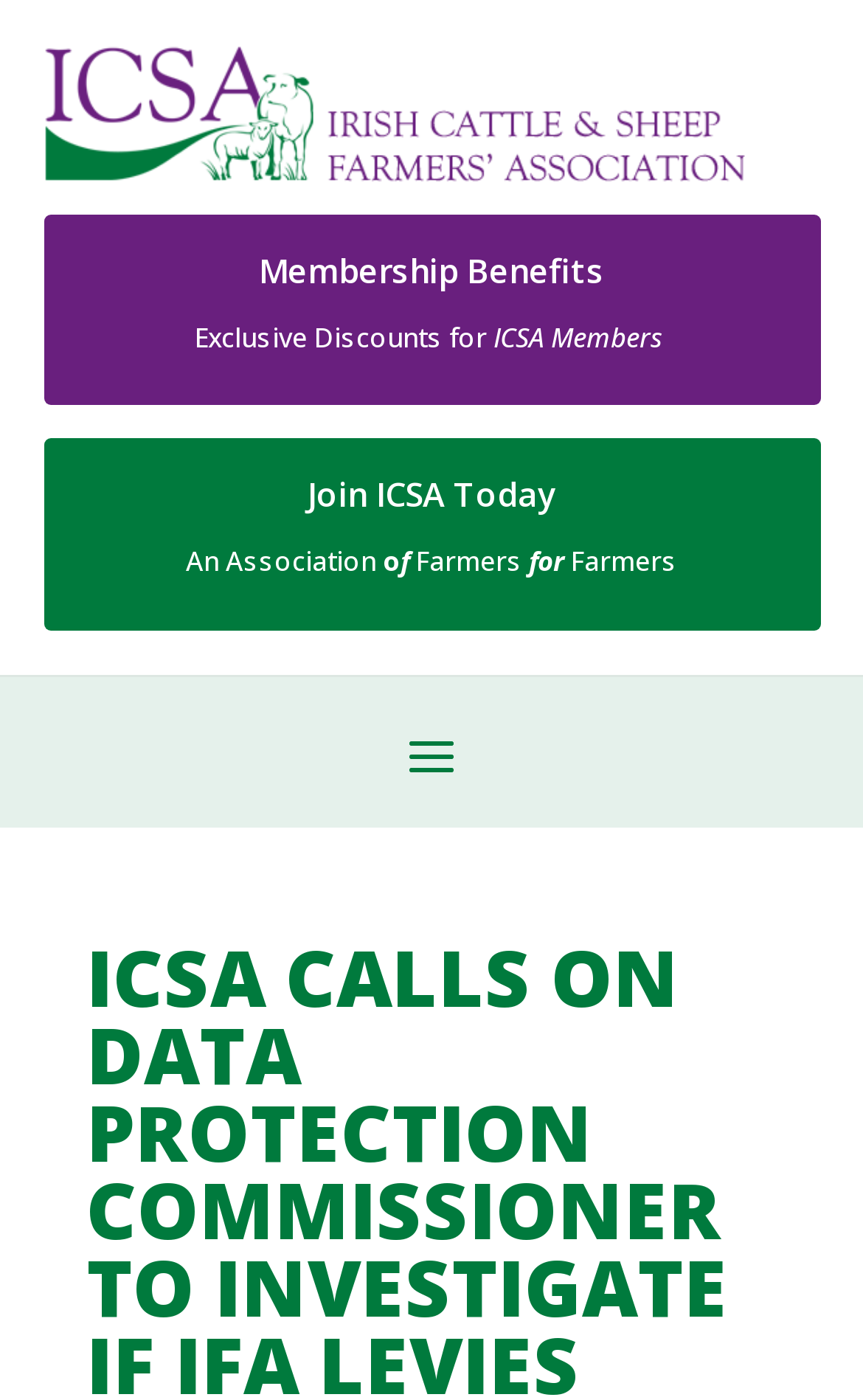Offer an in-depth caption of the entire webpage.

The webpage appears to be related to the Irish Cattle and Sheep Farmers Association (ICSA). At the top, there is a link and an image, which are positioned side by side, taking up most of the width of the page. 

Below the image and link, there are two headings. The first heading, "Membership Benefits", is located on the left side of the page, and below it, there are two lines of text. The first line reads "Exclusive Discounts for" and the second line reads "ICSA Members". These lines of text are positioned next to each other, with the second line starting where the first line ends.

On the right side of the page, there is another heading, "Join ICSA Today", which is positioned above a paragraph of text. The paragraph starts with the words "An Association" and continues with the phrase "of Farmers for Farmers". This text is positioned below the "Join ICSA Today" heading and is aligned to the left side of the page.